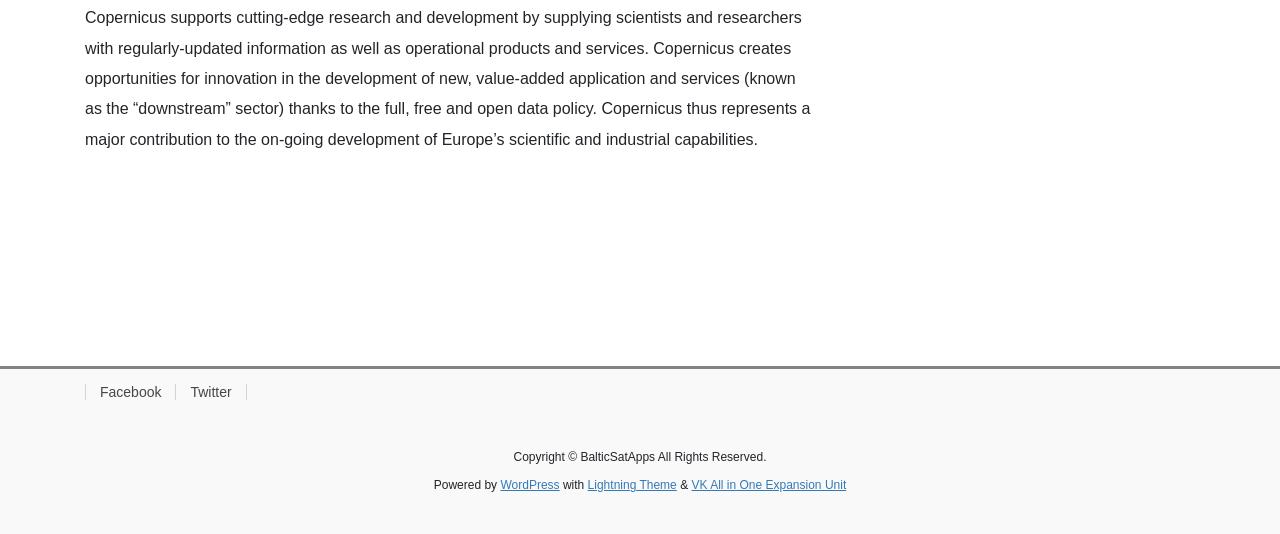Please look at the image and answer the question with a detailed explanation: What social media platforms are linked on this webpage?

The links to Facebook and Twitter are located at the bottom of the webpage, indicating that the webpage is connected to these social media platforms.